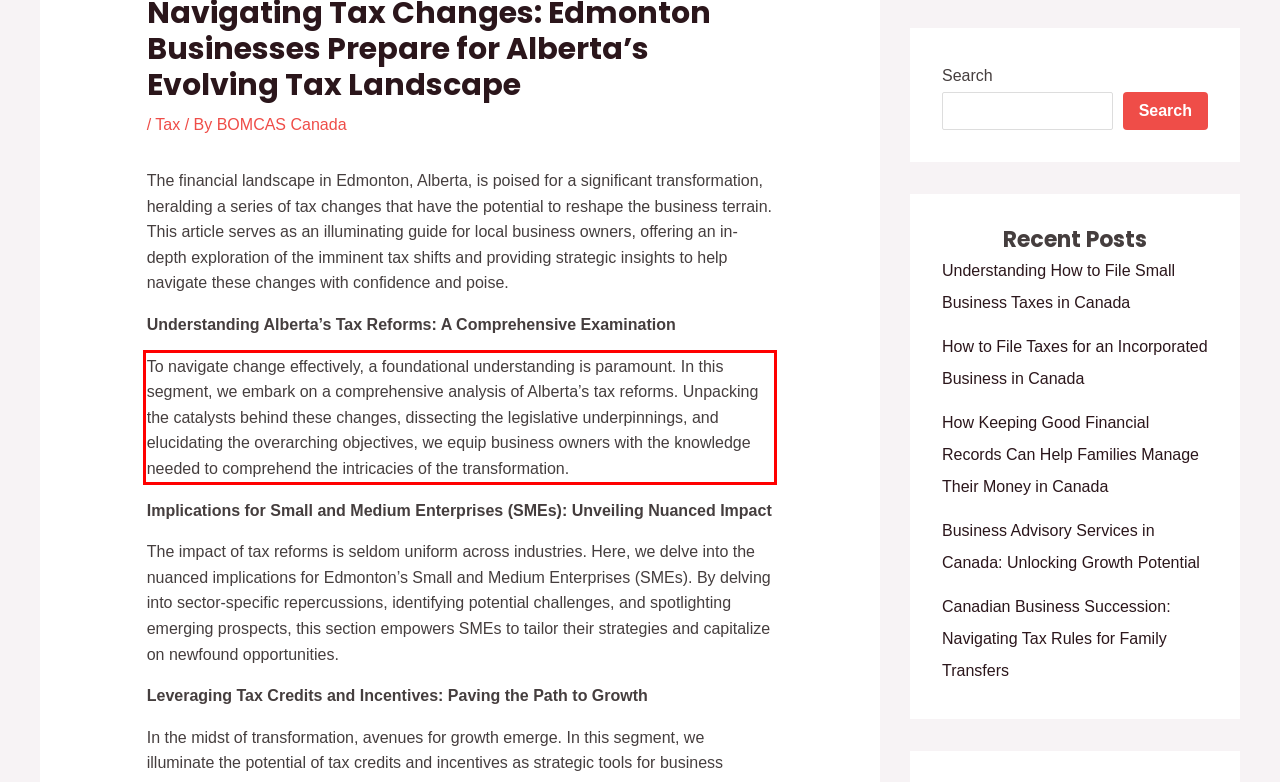Given a webpage screenshot, identify the text inside the red bounding box using OCR and extract it.

To navigate change effectively, a foundational understanding is paramount. In this segment, we embark on a comprehensive analysis of Alberta’s tax reforms. Unpacking the catalysts behind these changes, dissecting the legislative underpinnings, and elucidating the overarching objectives, we equip business owners with the knowledge needed to comprehend the intricacies of the transformation.